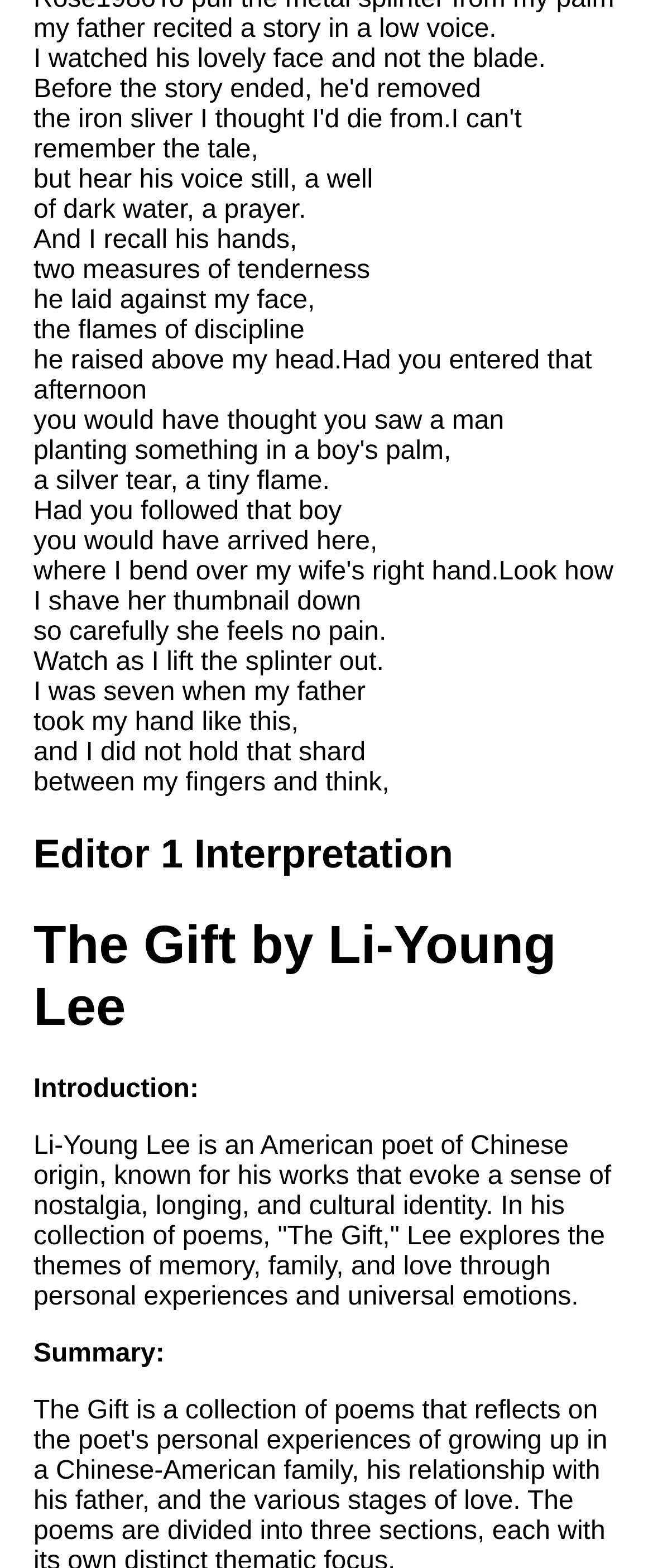Determine the bounding box for the HTML element described here: "AI and Tech News". The coordinates should be given as [left, top, right, bottom] with each number being a float between 0 and 1.

[0.038, 0.875, 0.615, 0.911]